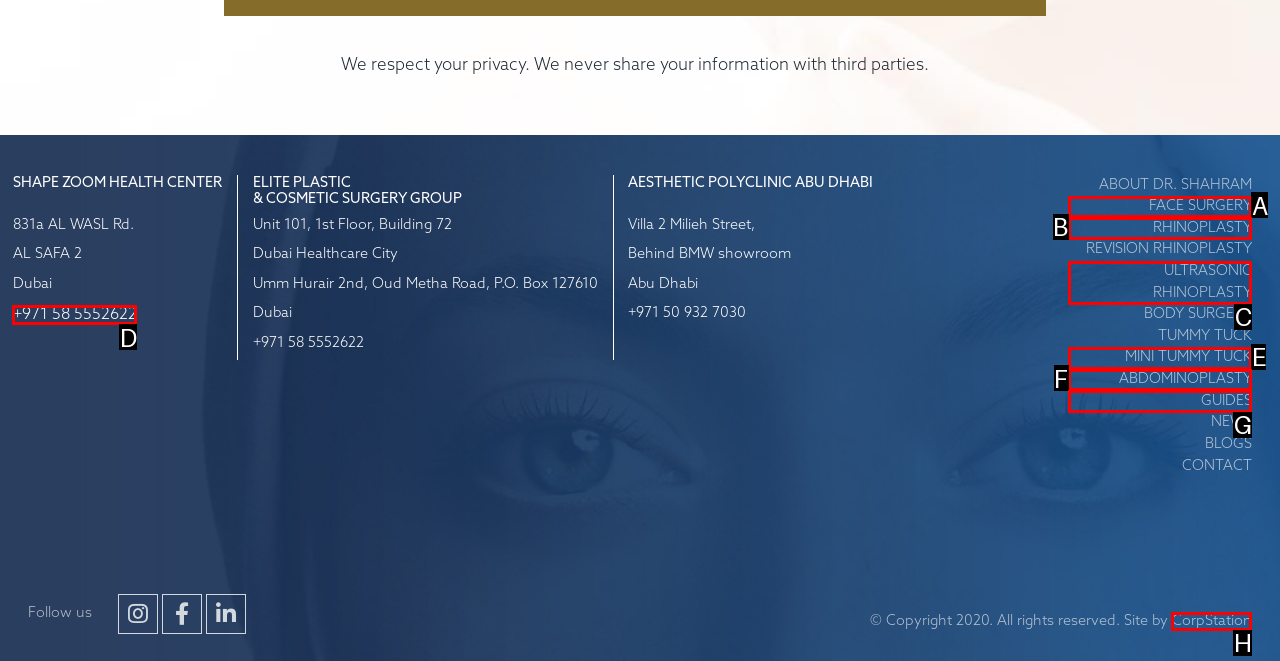For the task: check Summerside Branches and offices, specify the letter of the option that should be clicked. Answer with the letter only.

None